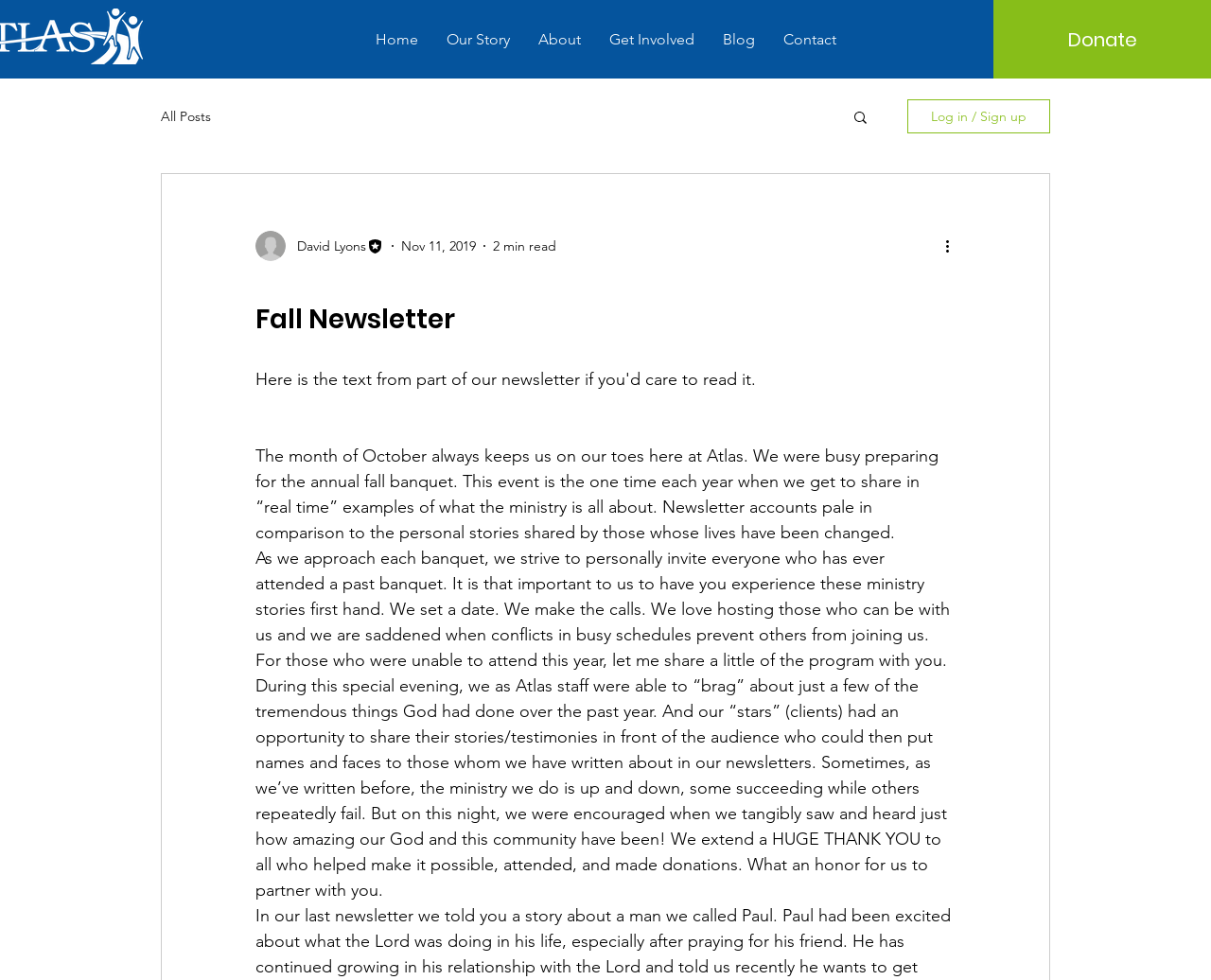Use a single word or phrase to answer this question: 
What is the name of the newsletter?

Fall Newsletter